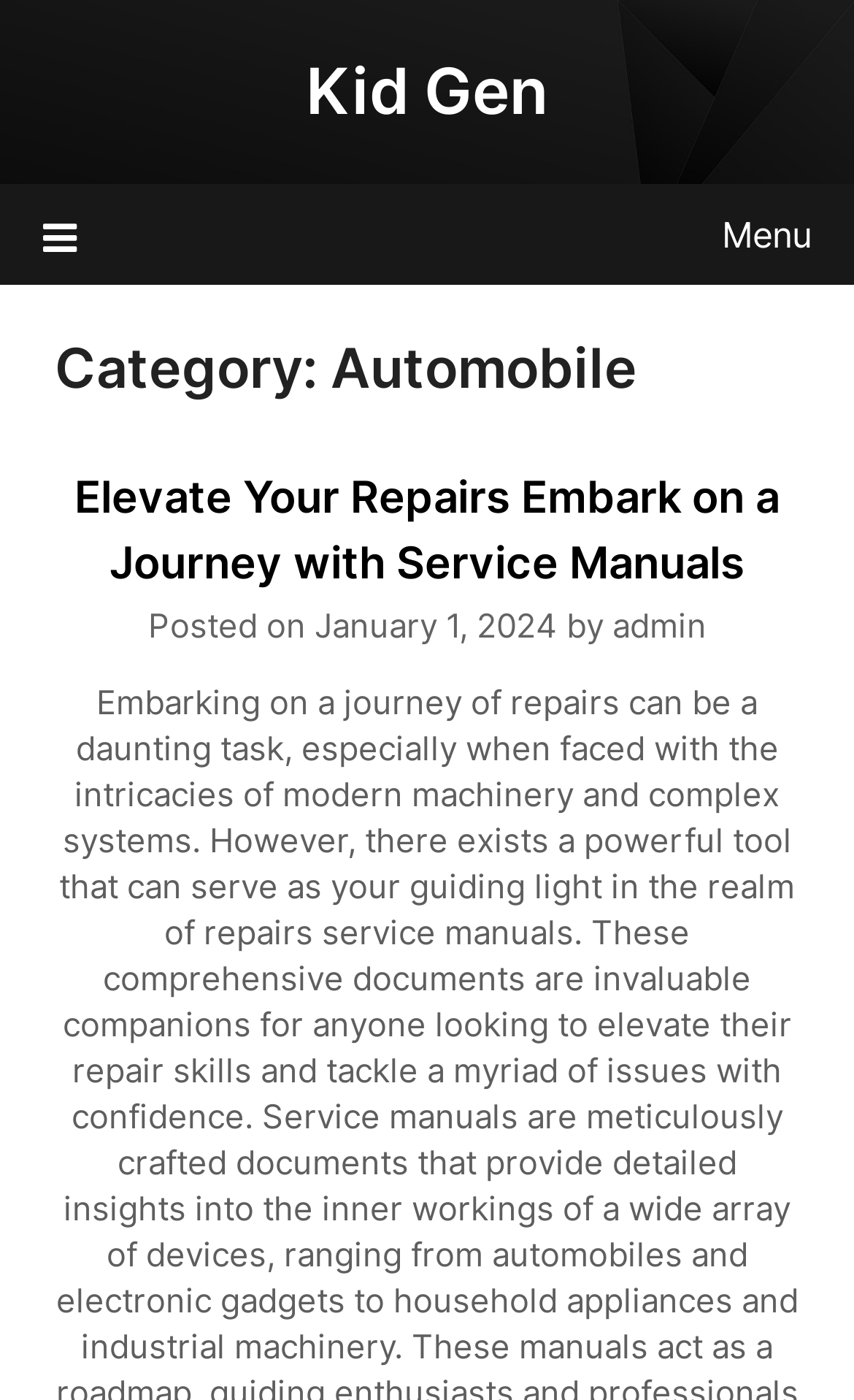Analyze the image and provide a detailed answer to the question: What is the category of the current webpage?

Based on the webpage structure, I found a heading element with the text 'Category: Automobile', which suggests that the current webpage is categorized under Automobile.